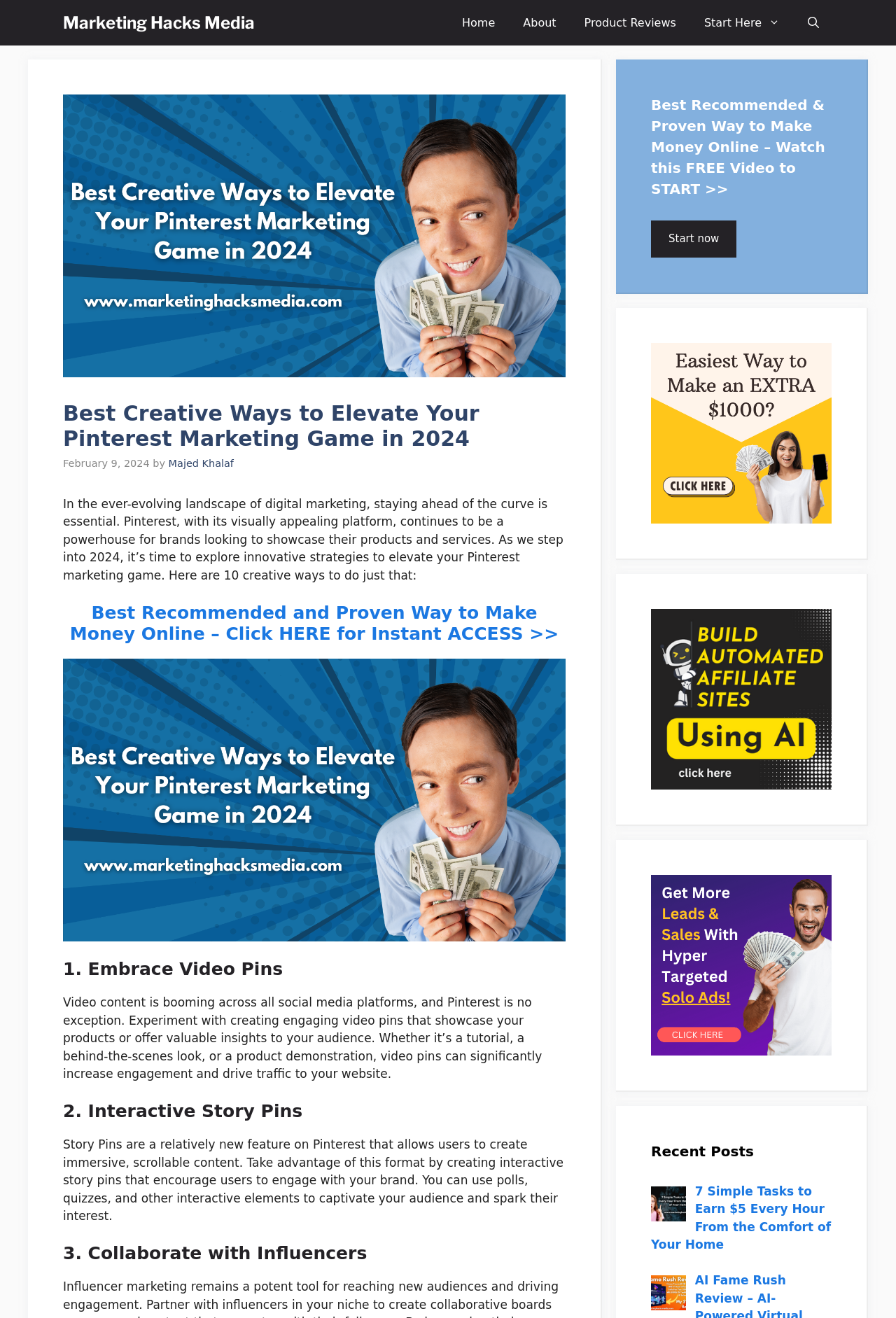How many recent posts are listed?
Provide a fully detailed and comprehensive answer to the question.

In the 'Recent Posts' section, only one post is listed, titled '7 Simple Tasks to Earn $5 Every Hour From the Comfort of Your Home'.